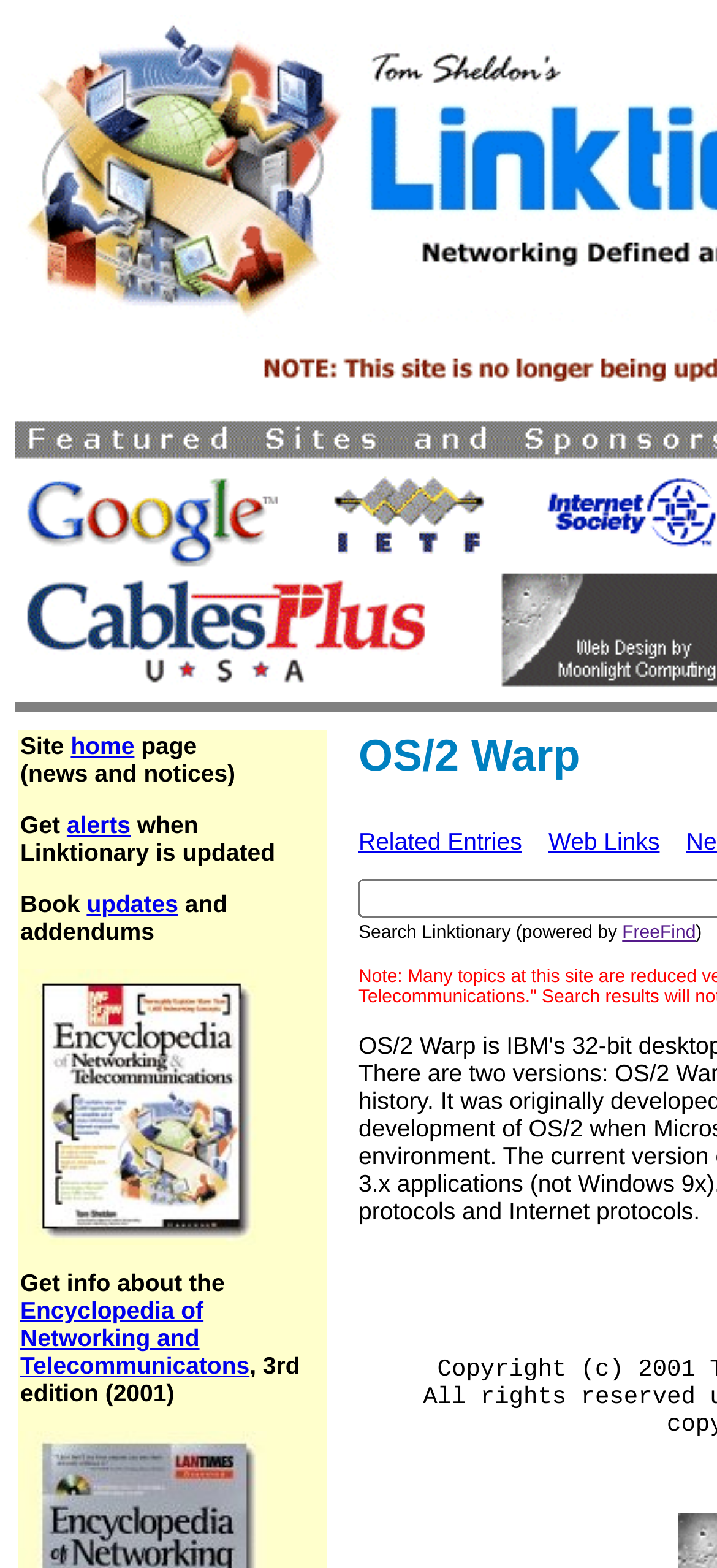What is the purpose of the search function?
Using the image, answer in one word or phrase.

Search Linktionary